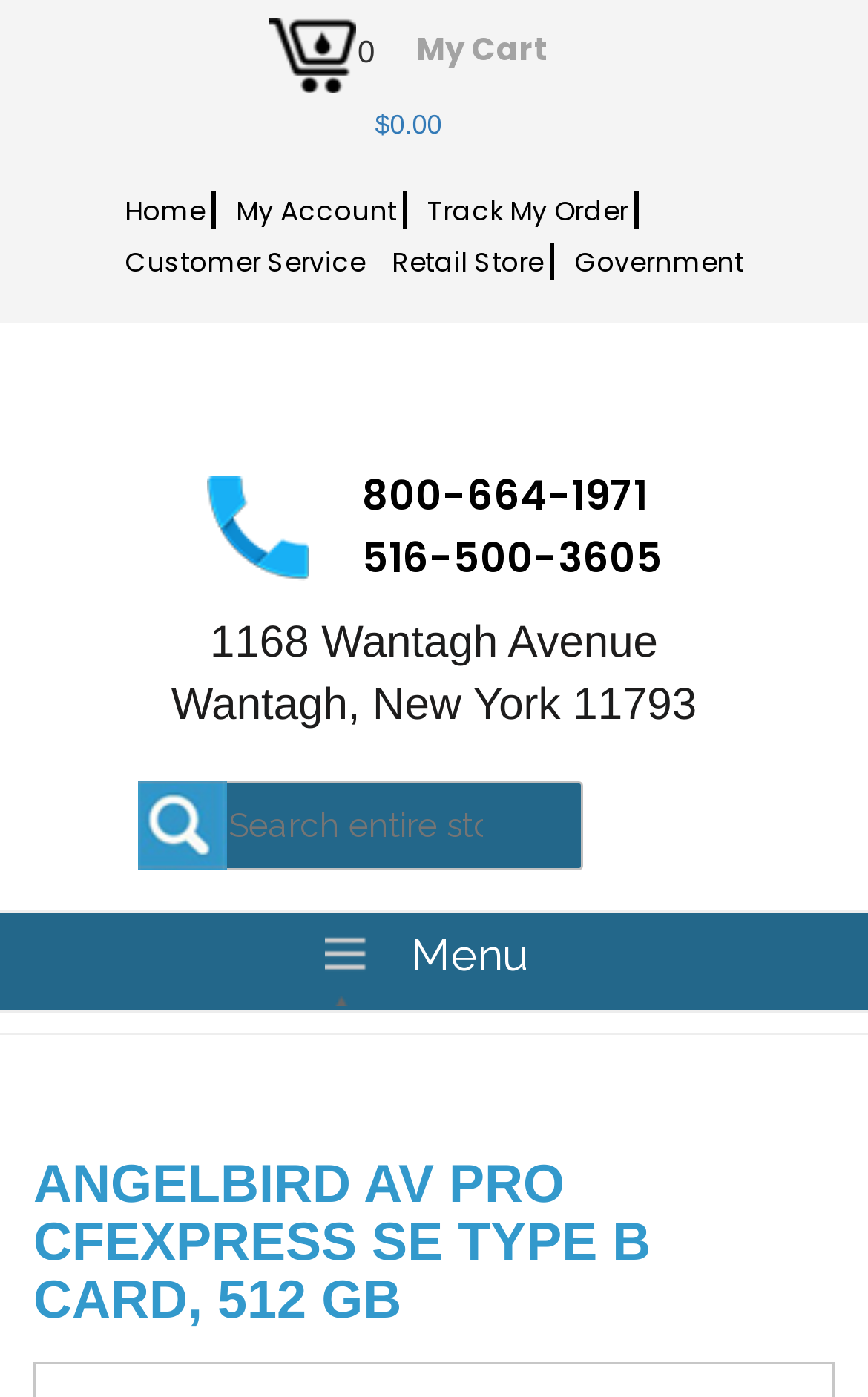Is there a search function on this page? Refer to the image and provide a one-word or short phrase answer.

Yes